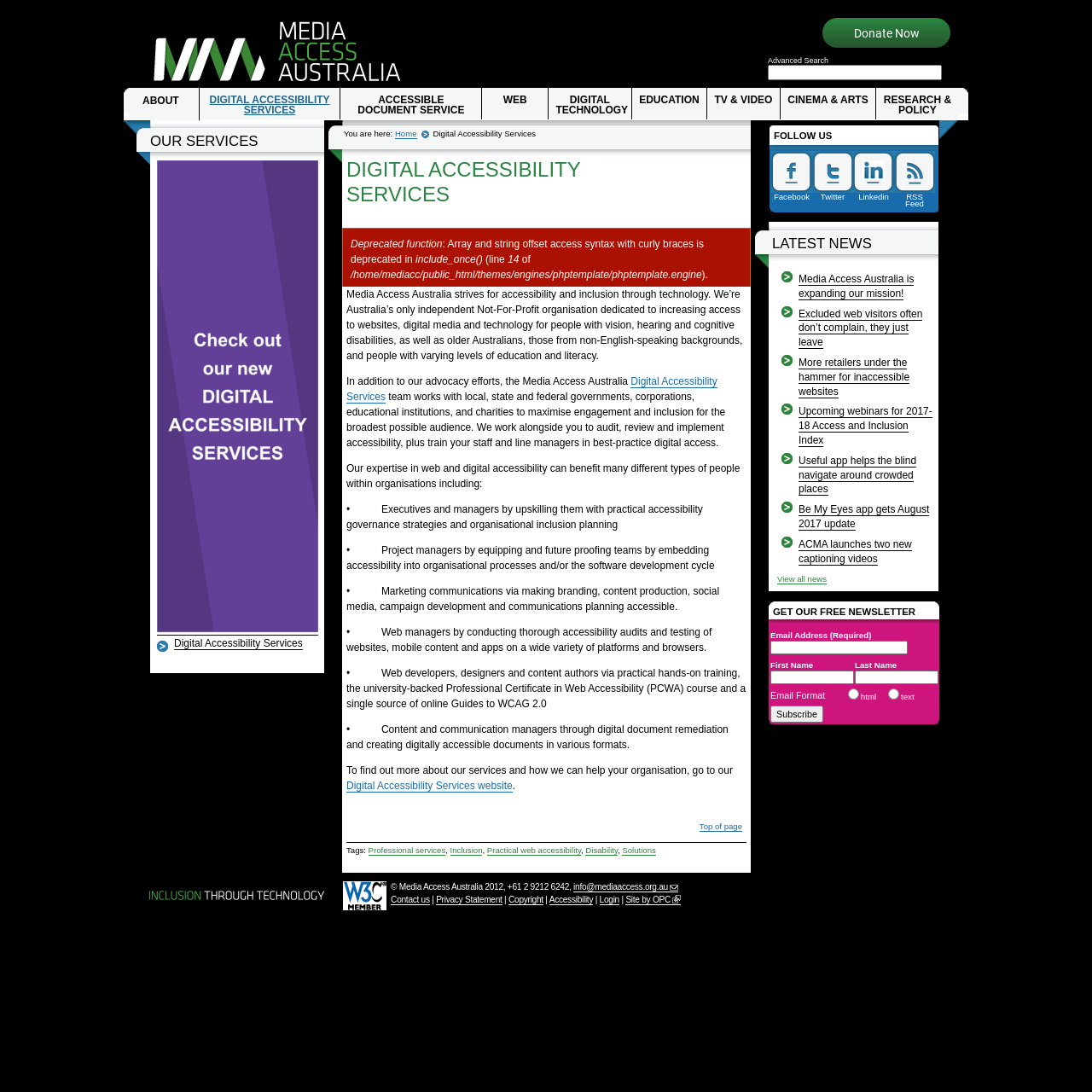Determine the bounding box coordinates for the area that should be clicked to carry out the following instruction: "Go to the ABOUT page".

[0.118, 0.08, 0.182, 0.11]